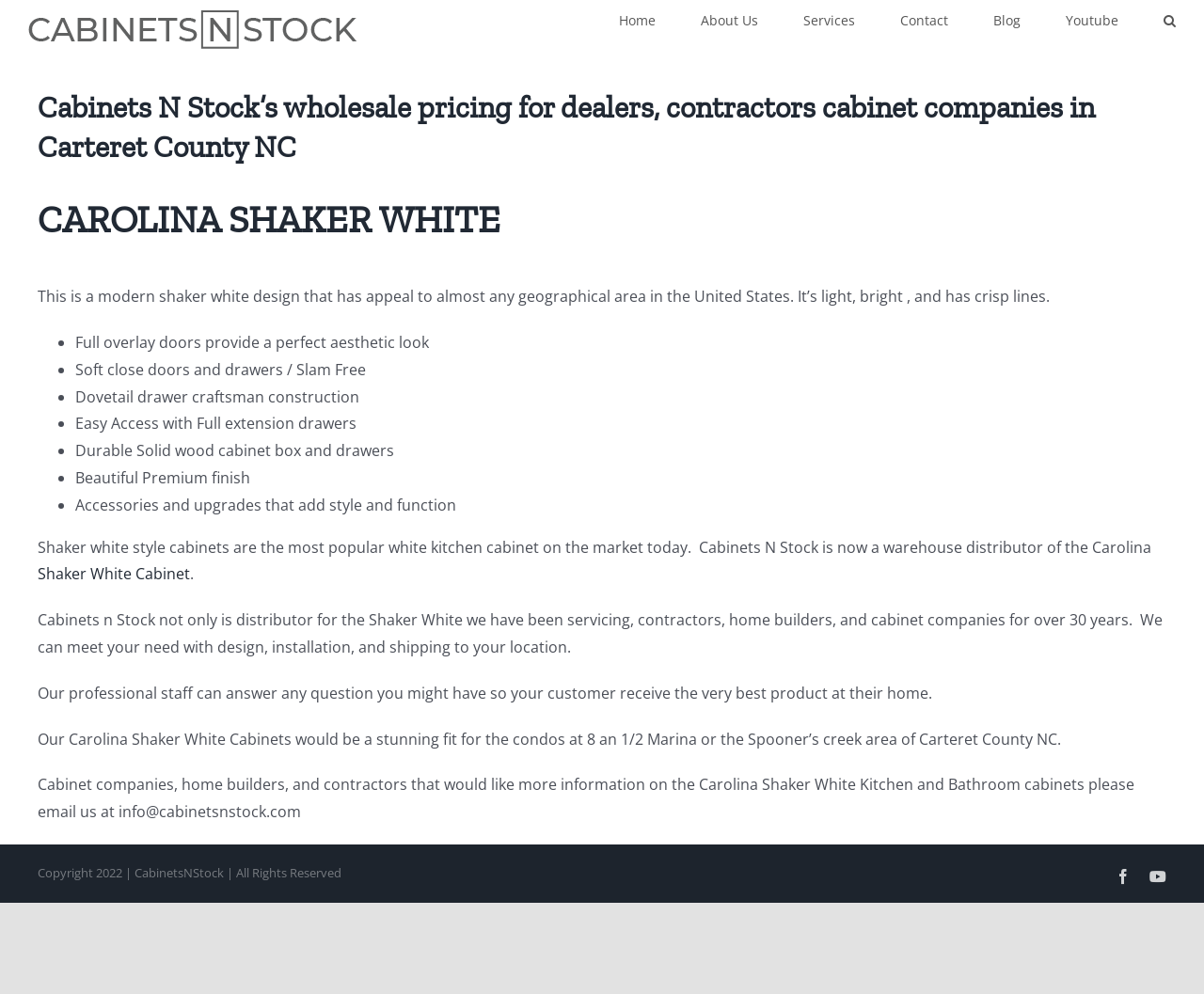What is the name of the company?
Look at the image and provide a short answer using one word or a phrase.

Cabinets N Stock